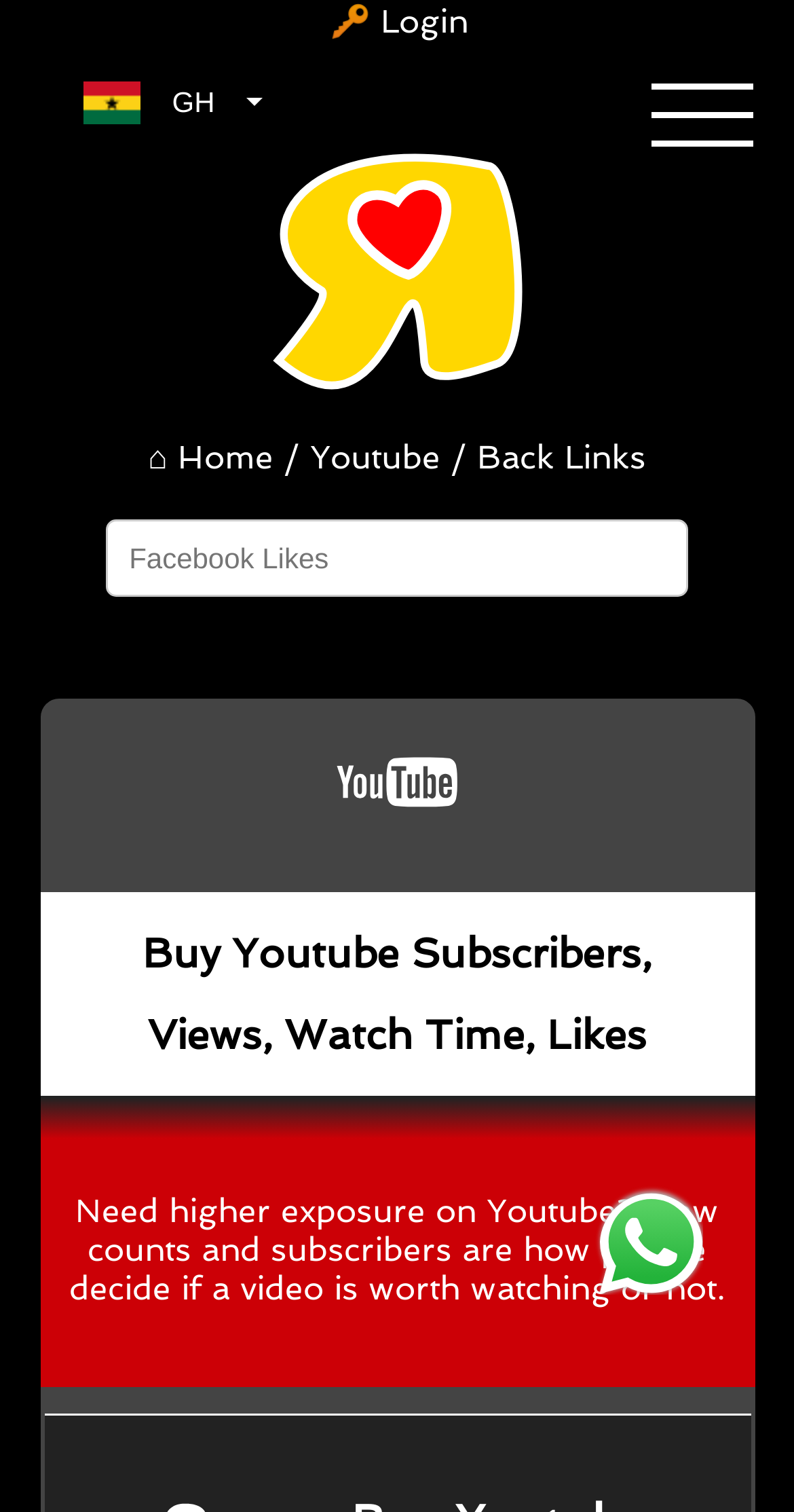Locate the bounding box coordinates of the item that should be clicked to fulfill the instruction: "Click the login button".

[0.415, 0.001, 0.59, 0.027]